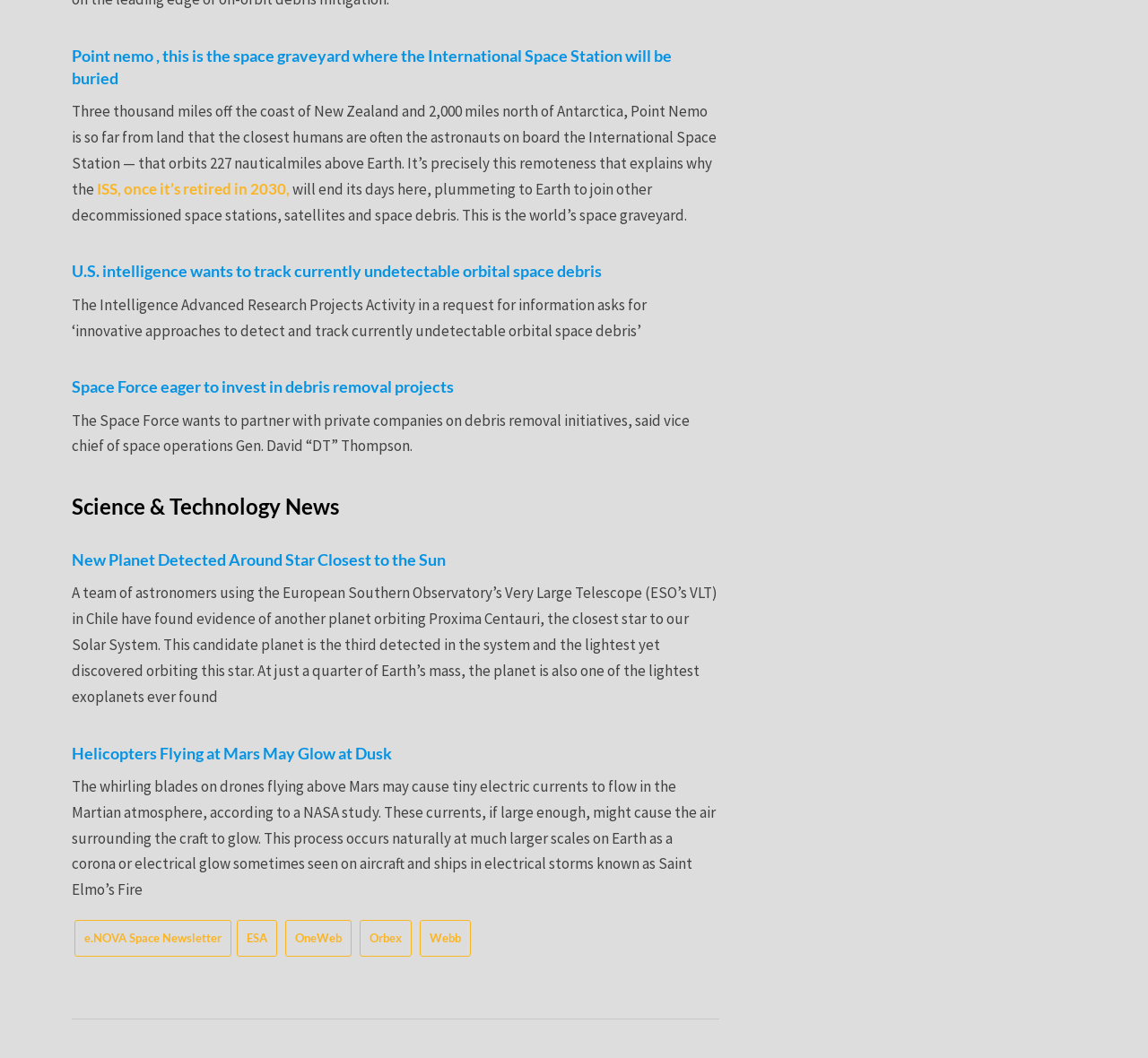What is the purpose of the Space Force?
Provide a detailed and well-explained answer to the question.

I found the answer by reading the heading 'Space Force eager to invest in debris removal projects' and the subsequent text, which states that the Space Force wants to partner with private companies on debris removal initiatives.